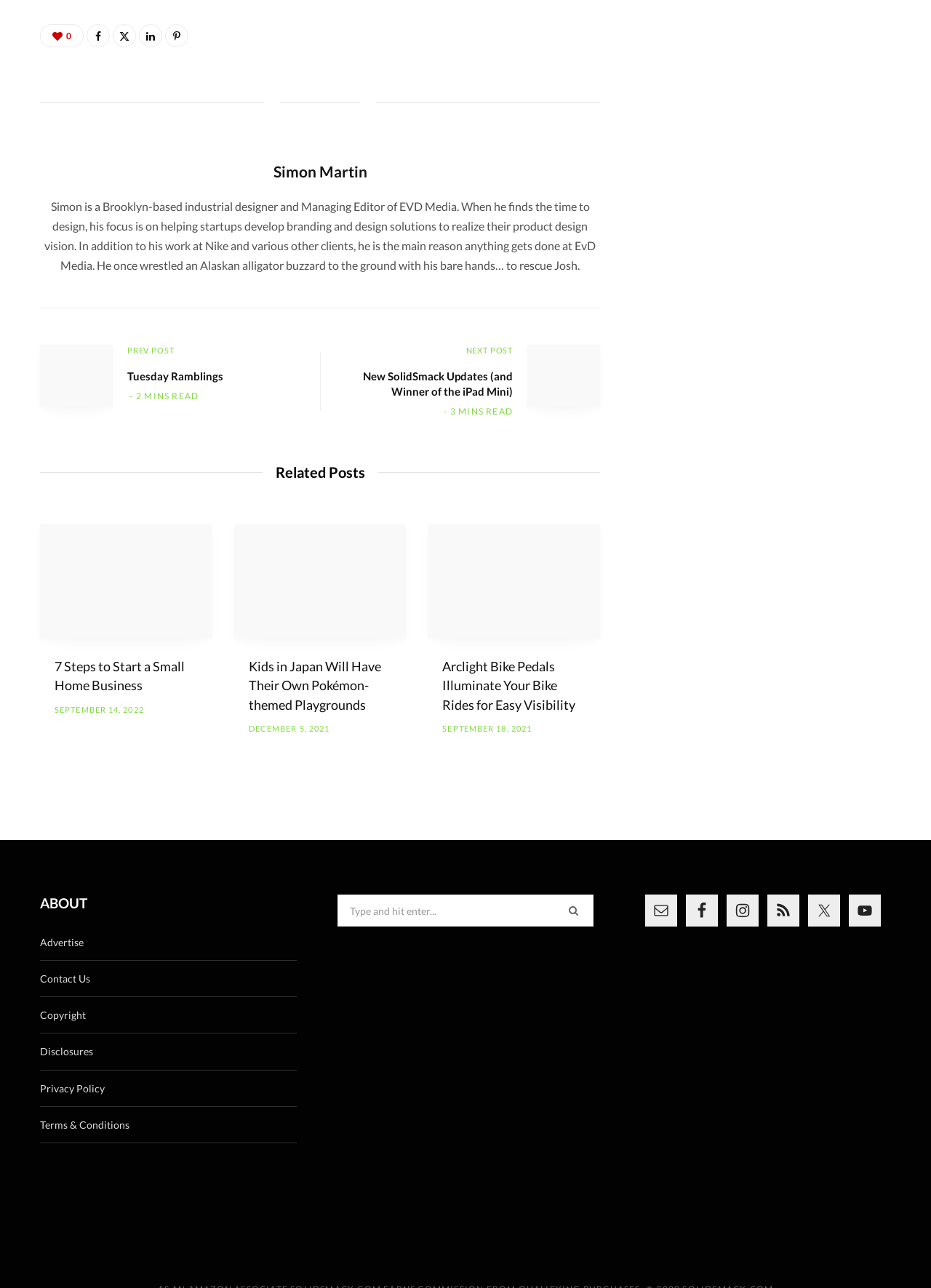From the given element description: "parent_node: 0 title="Pinterest"", find the bounding box for the UI element. Provide the coordinates as four float numbers between 0 and 1, in the order [left, top, right, bottom].

[0.177, 0.019, 0.202, 0.037]